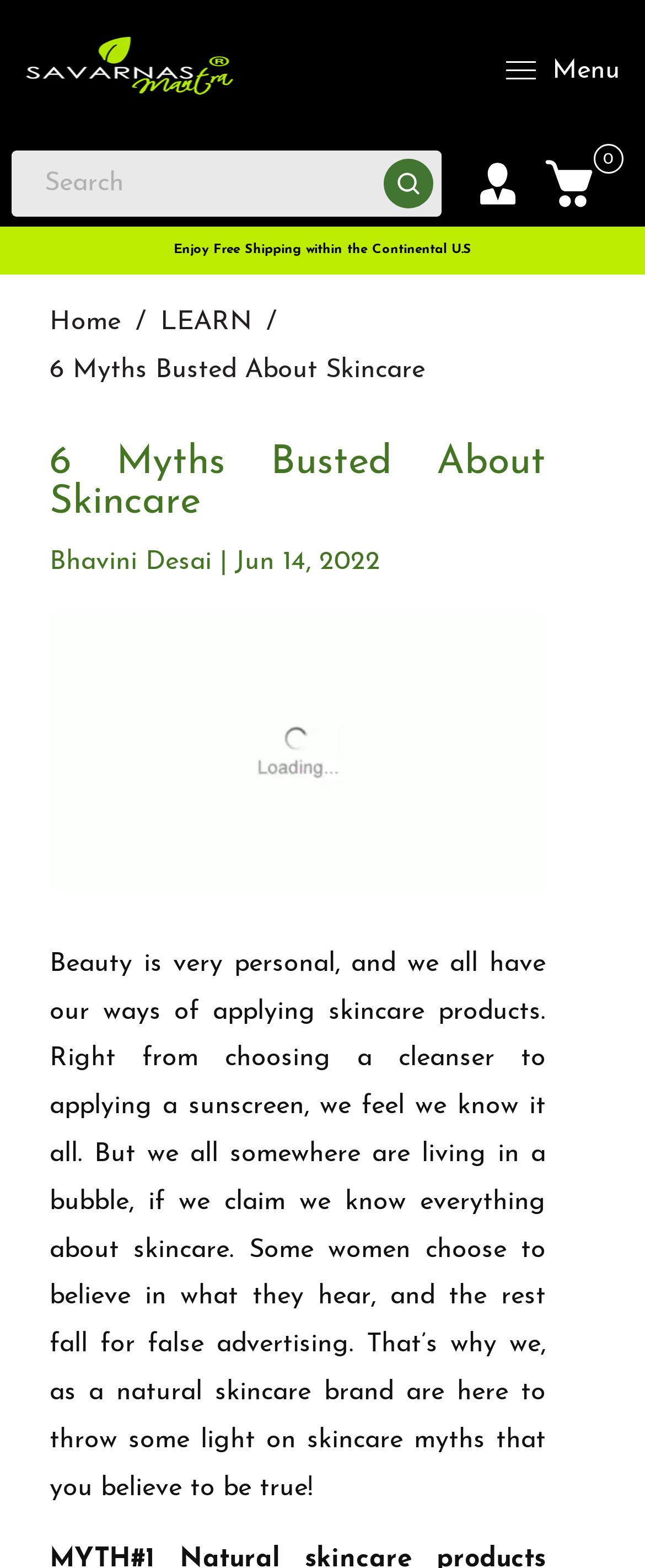Please answer the following question using a single word or phrase: 
Who is the author of the article?

Bhavini Desai